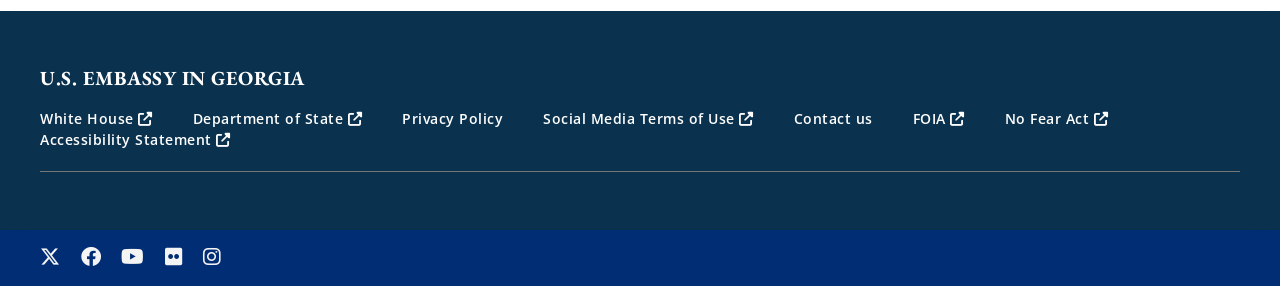Give a concise answer using one word or a phrase to the following question:
What is the purpose of the 'Contact us' link?

To contact the embassy